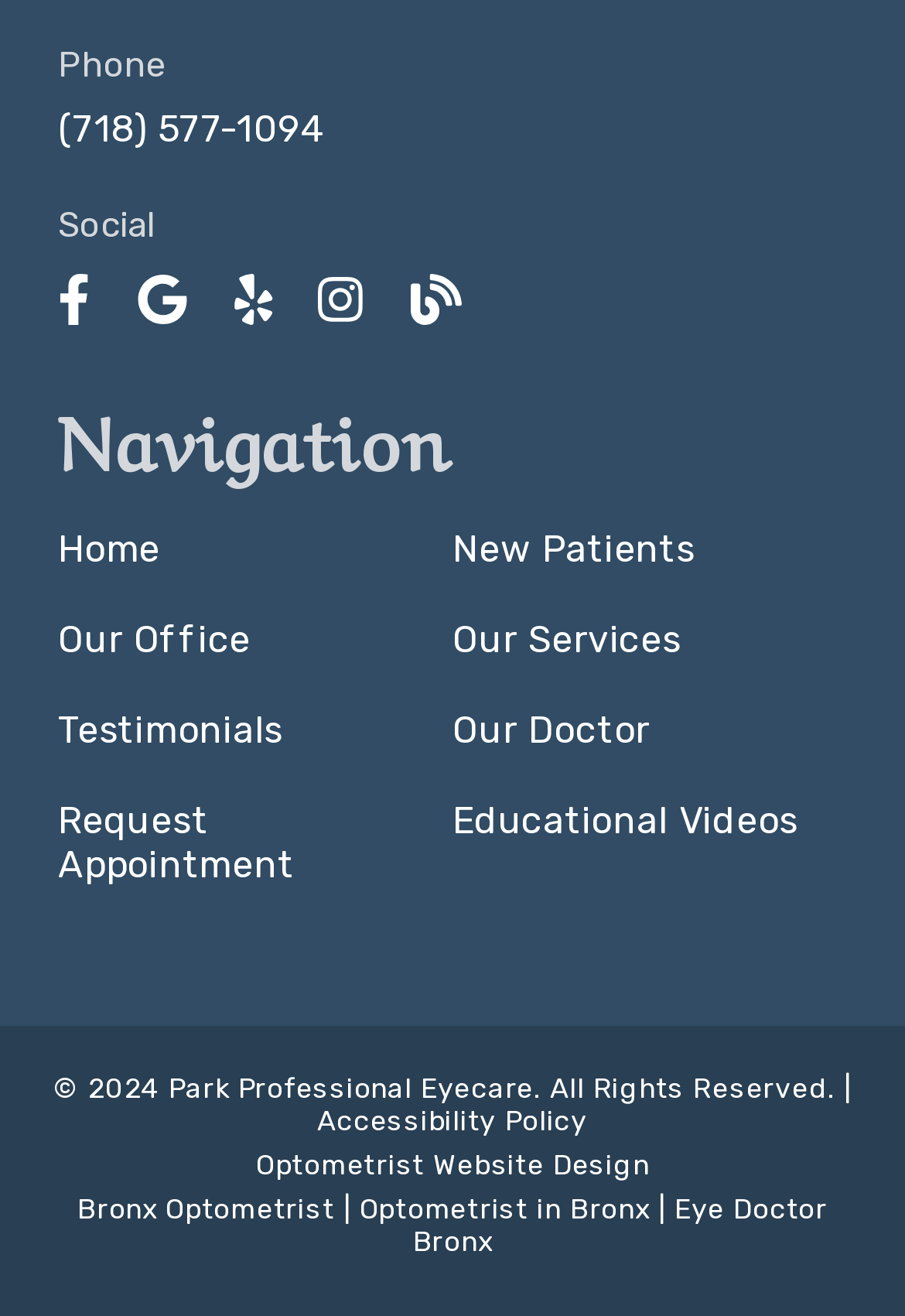Can you identify the bounding box coordinates of the clickable region needed to carry out this instruction: 'Call the office'? The coordinates should be four float numbers within the range of 0 to 1, stated as [left, top, right, bottom].

[0.064, 0.081, 0.359, 0.115]